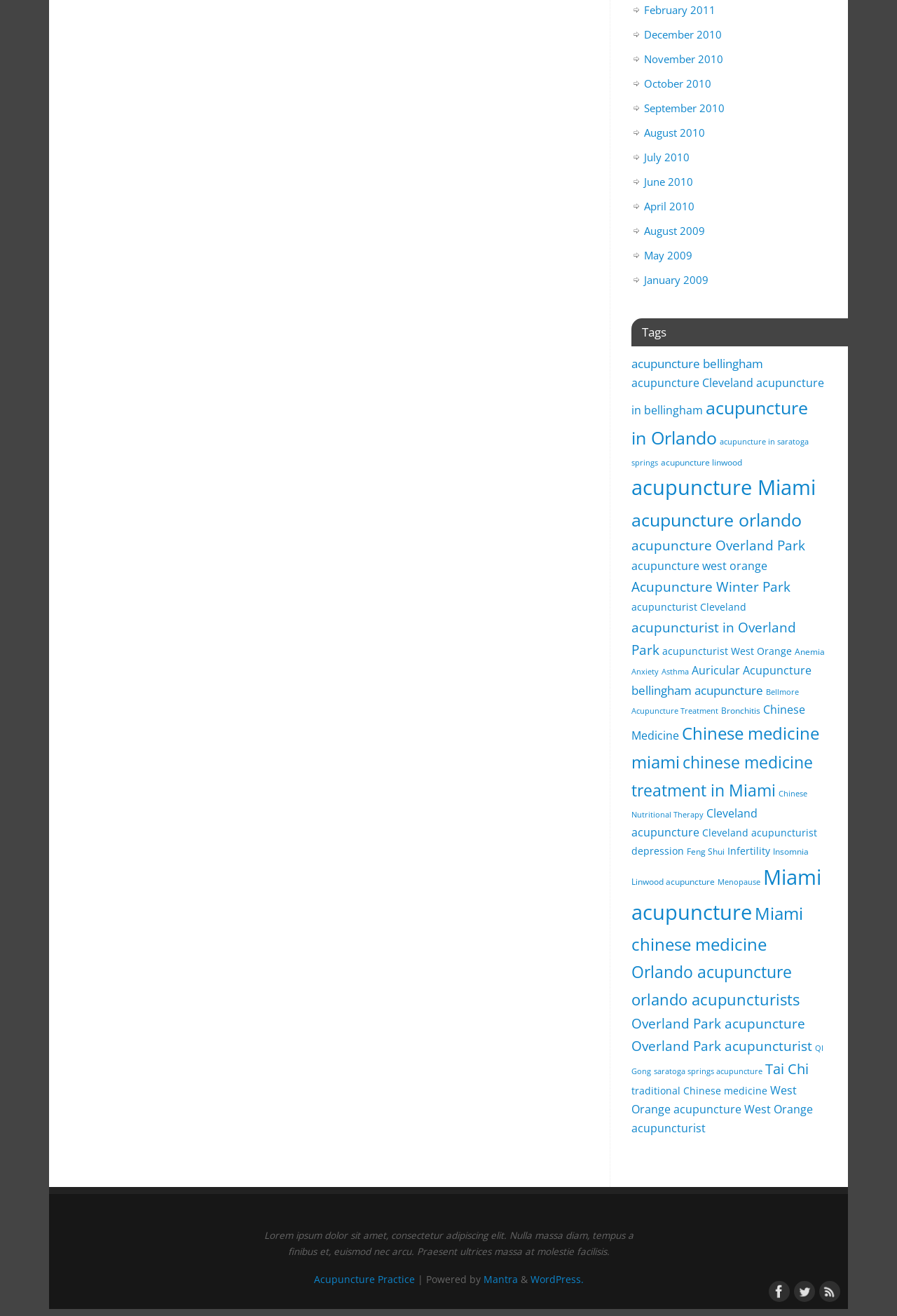Determine the bounding box coordinates of the element that should be clicked to execute the following command: "Browse the 'Tags' section".

[0.704, 0.242, 0.948, 0.263]